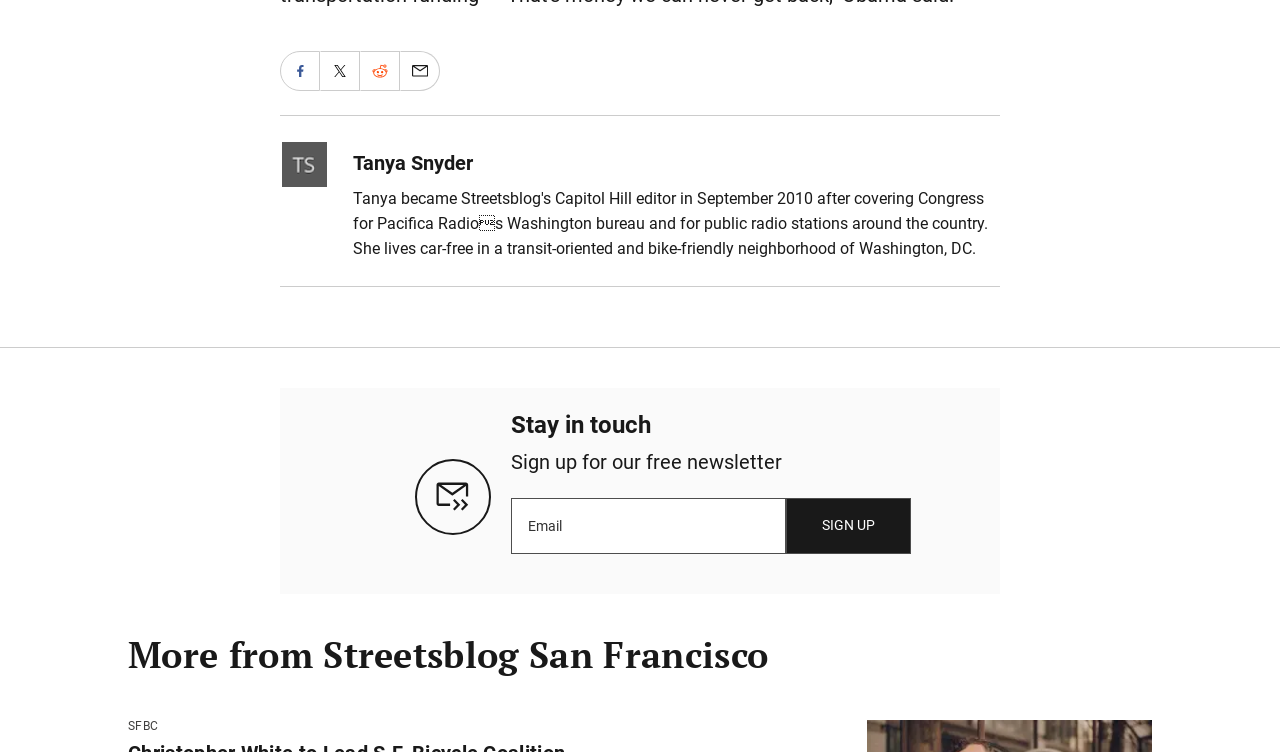Provide a brief response using a word or short phrase to this question:
What is the topic of the webpage section 'More from Streetsblog San Francisco'?

News articles